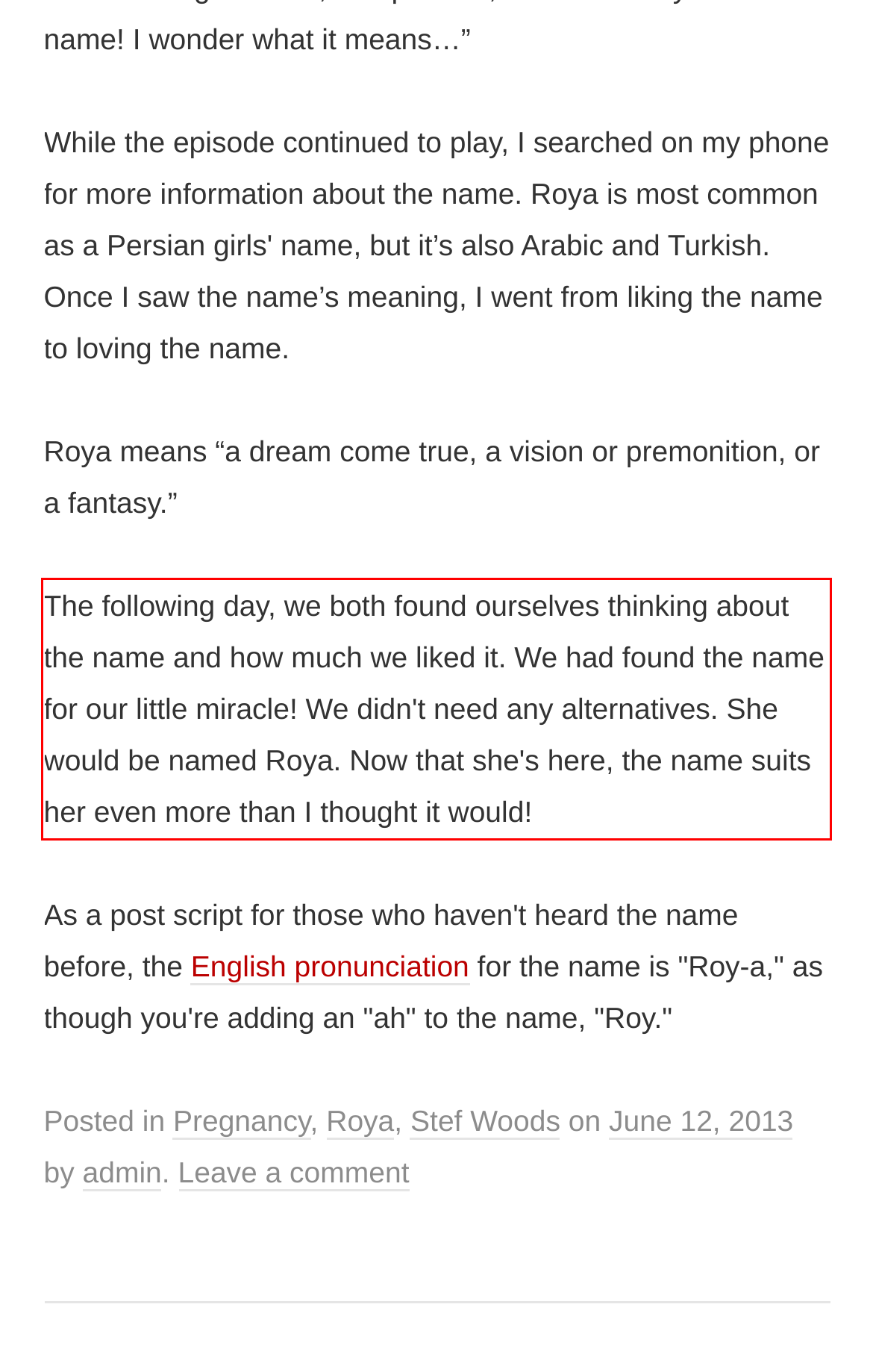You are given a screenshot with a red rectangle. Identify and extract the text within this red bounding box using OCR.

The following day, we both found ourselves thinking about the name and how much we liked it. We had found the name for our little miracle! We didn't need any alternatives. She would be named Roya. Now that she's here, the name suits her even more than I thought it would!